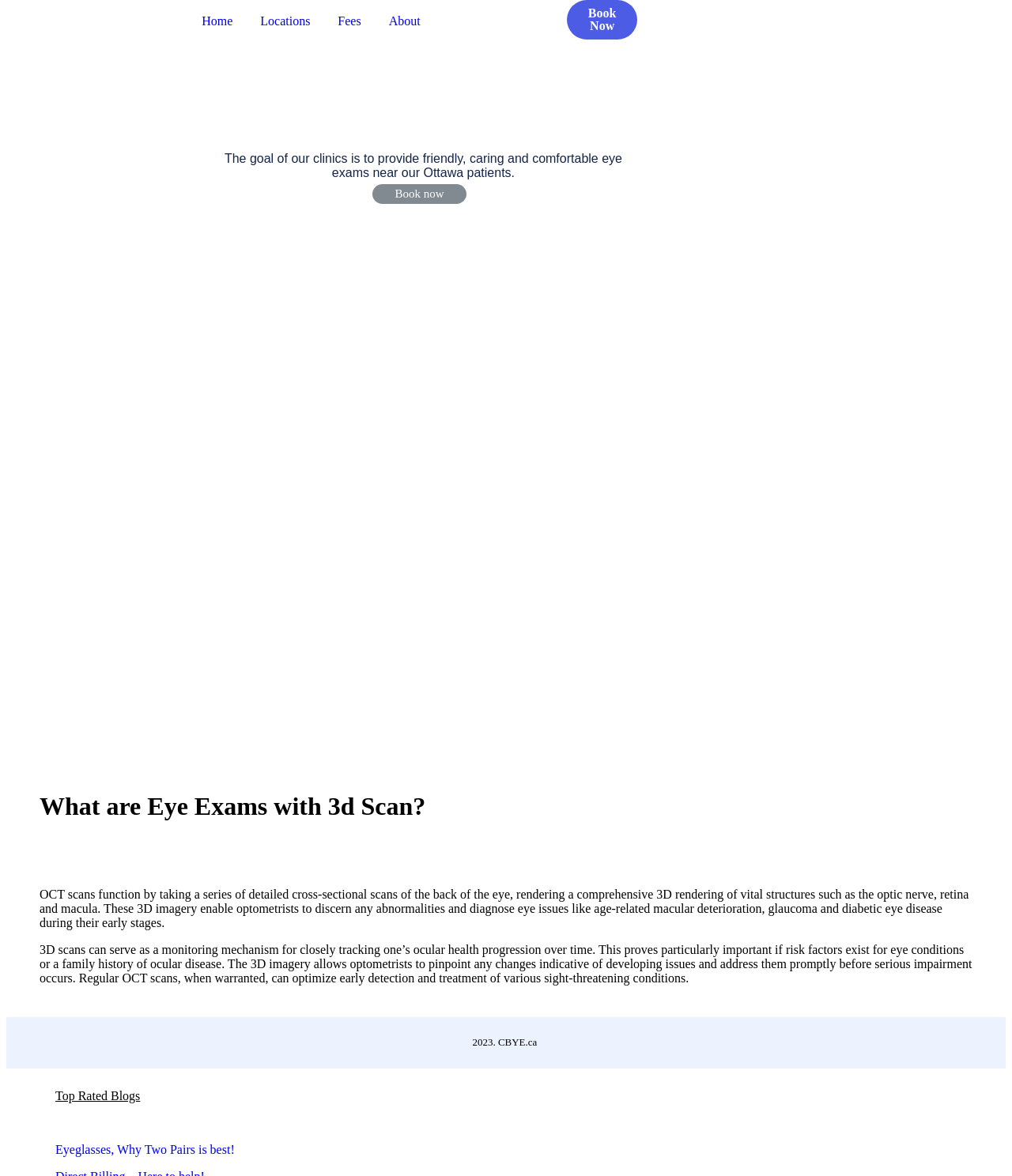How many navigation links are at the top?
Provide a concise answer using a single word or phrase based on the image.

4